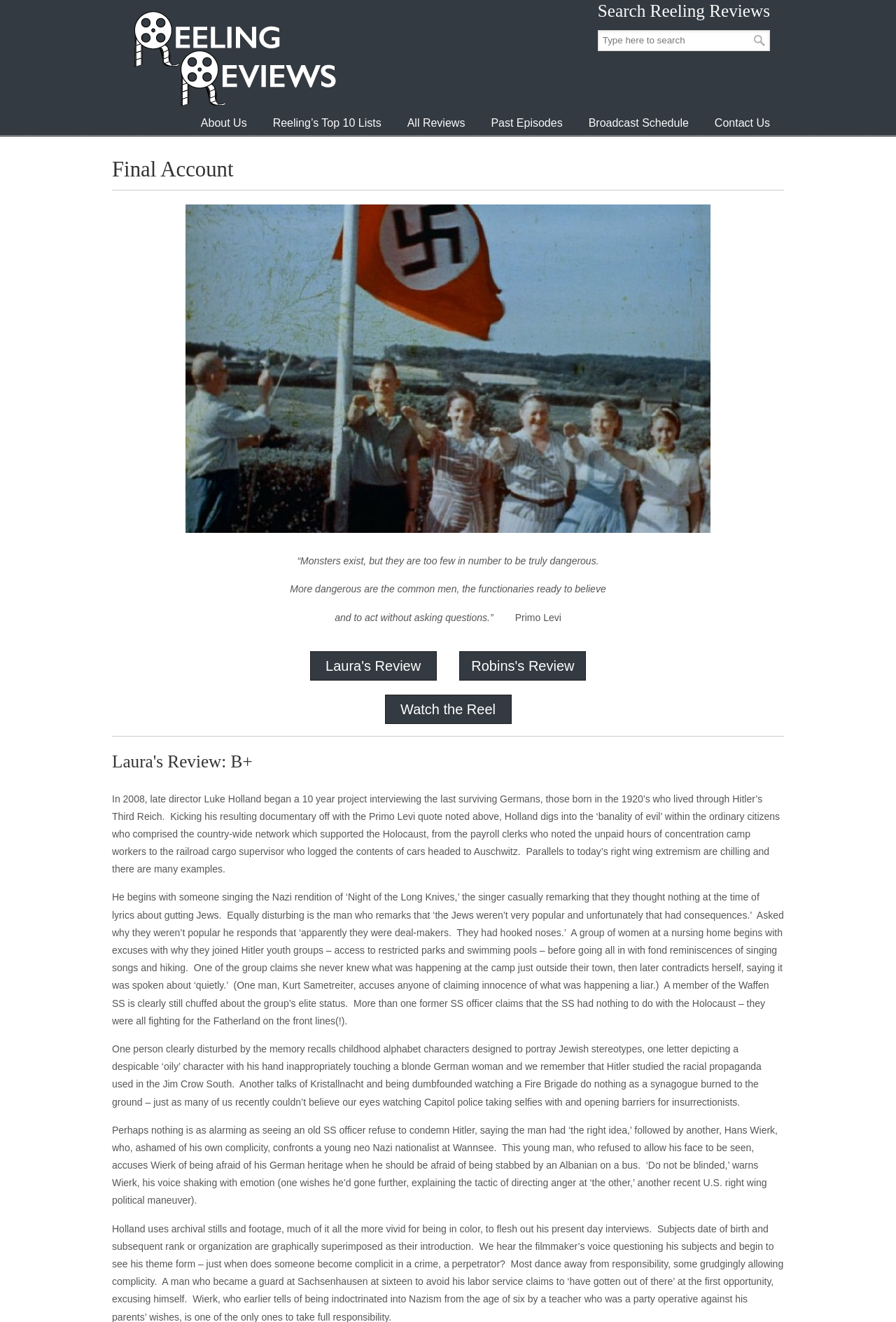What is the name of the review author?
Please give a detailed and elaborate answer to the question based on the image.

The answer can be found in the heading 'Laura's Review: B+' which is located below the horizontal separator and above the review text.